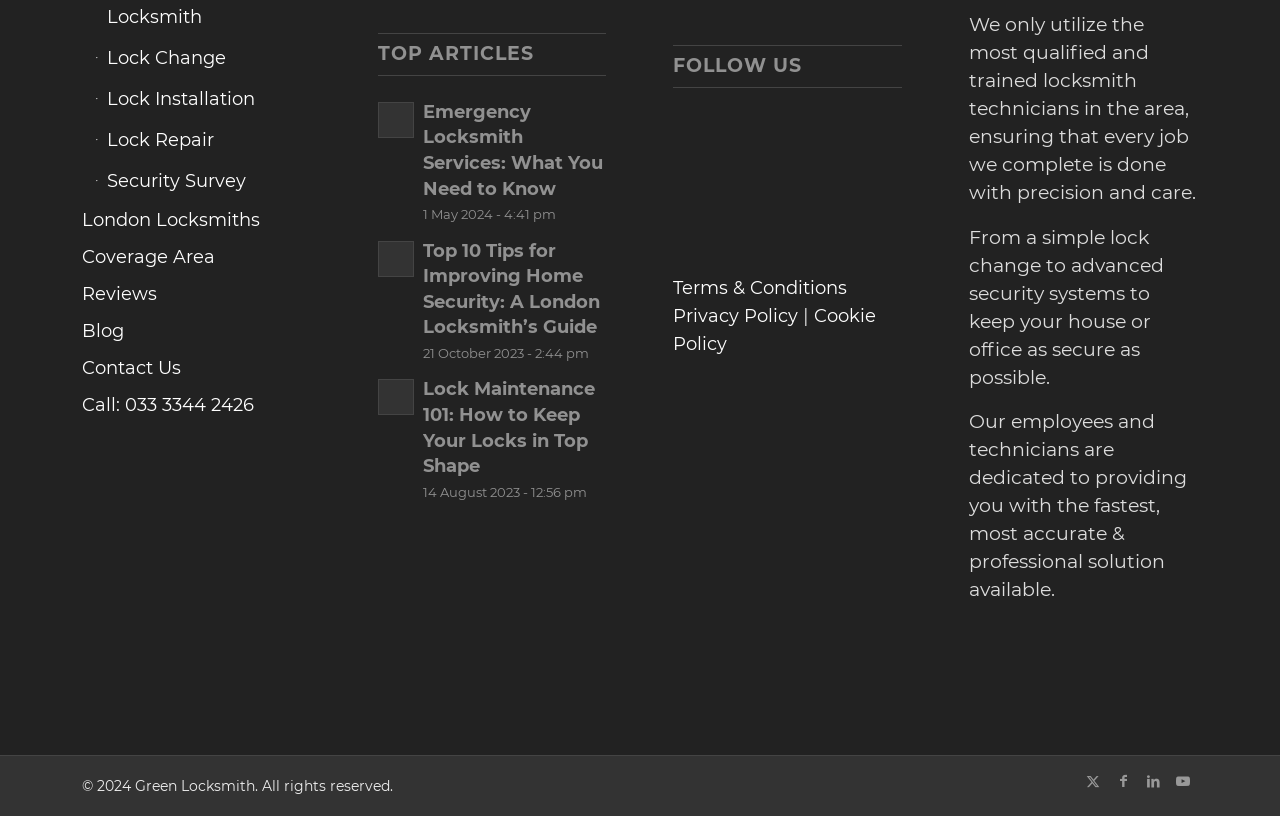Identify the bounding box for the given UI element using the description provided. Coordinates should be in the format (top-left x, top-left y, bottom-right x, bottom-right y) and must be between 0 and 1. Here is the description: Twitter

[0.842, 0.938, 0.866, 0.975]